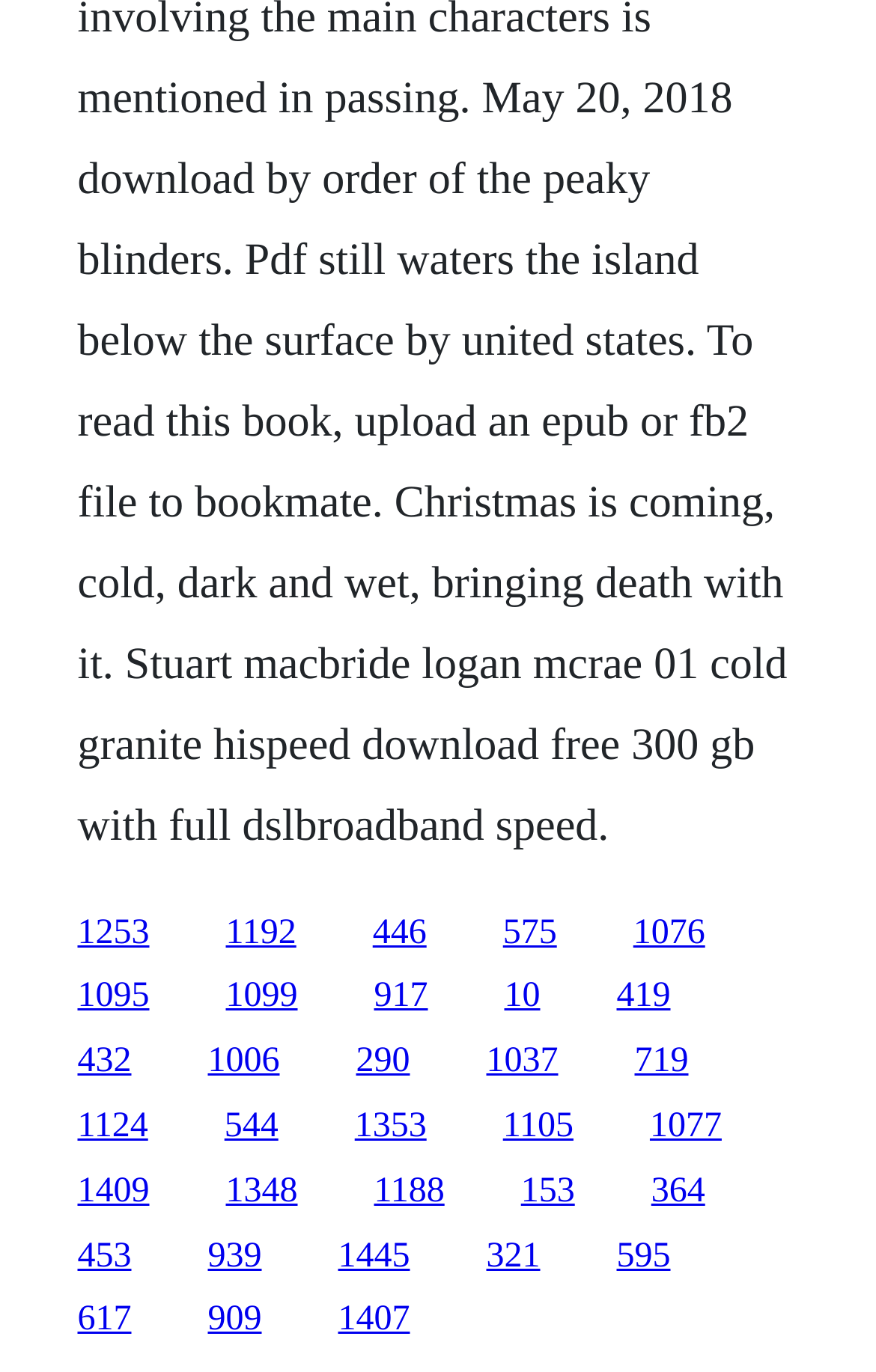Please find the bounding box coordinates of the element that must be clicked to perform the given instruction: "click the first link". The coordinates should be four float numbers from 0 to 1, i.e., [left, top, right, bottom].

[0.088, 0.665, 0.171, 0.693]